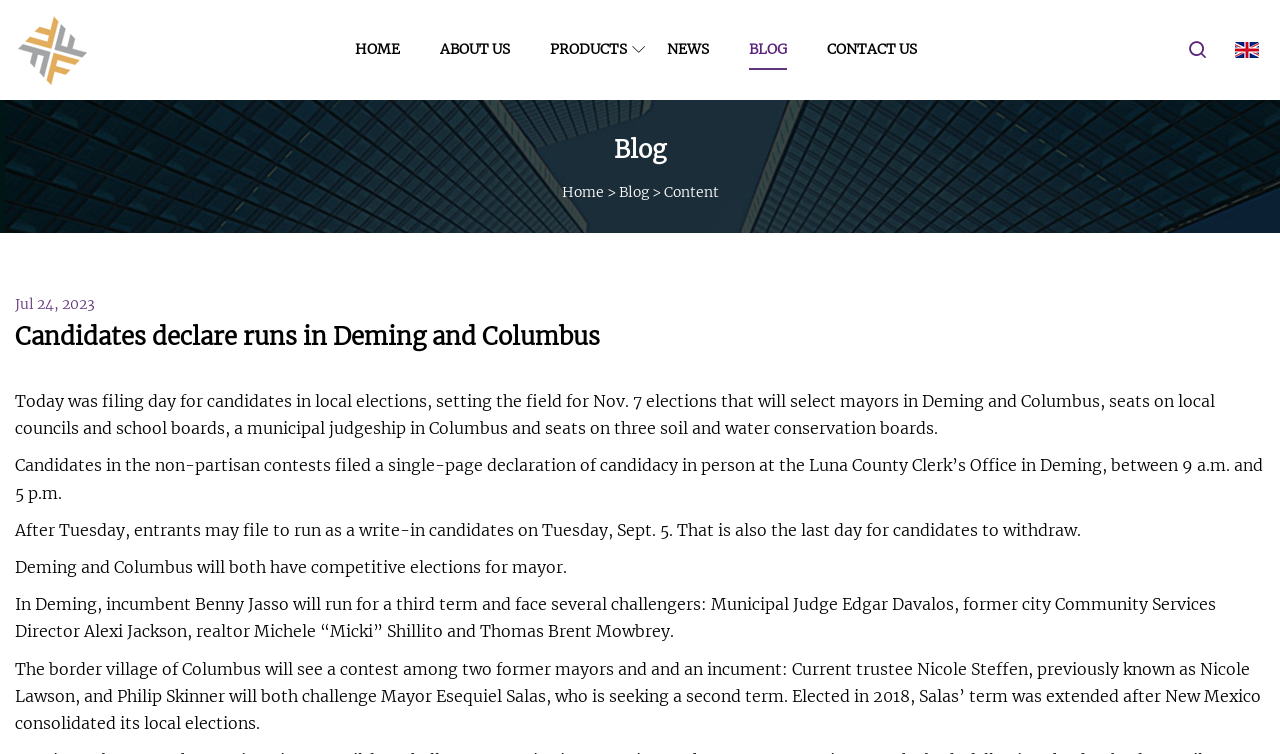Please find the bounding box coordinates of the element that needs to be clicked to perform the following instruction: "Read news". The bounding box coordinates should be four float numbers between 0 and 1, represented as [left, top, right, bottom].

[0.521, 0.0, 0.554, 0.133]